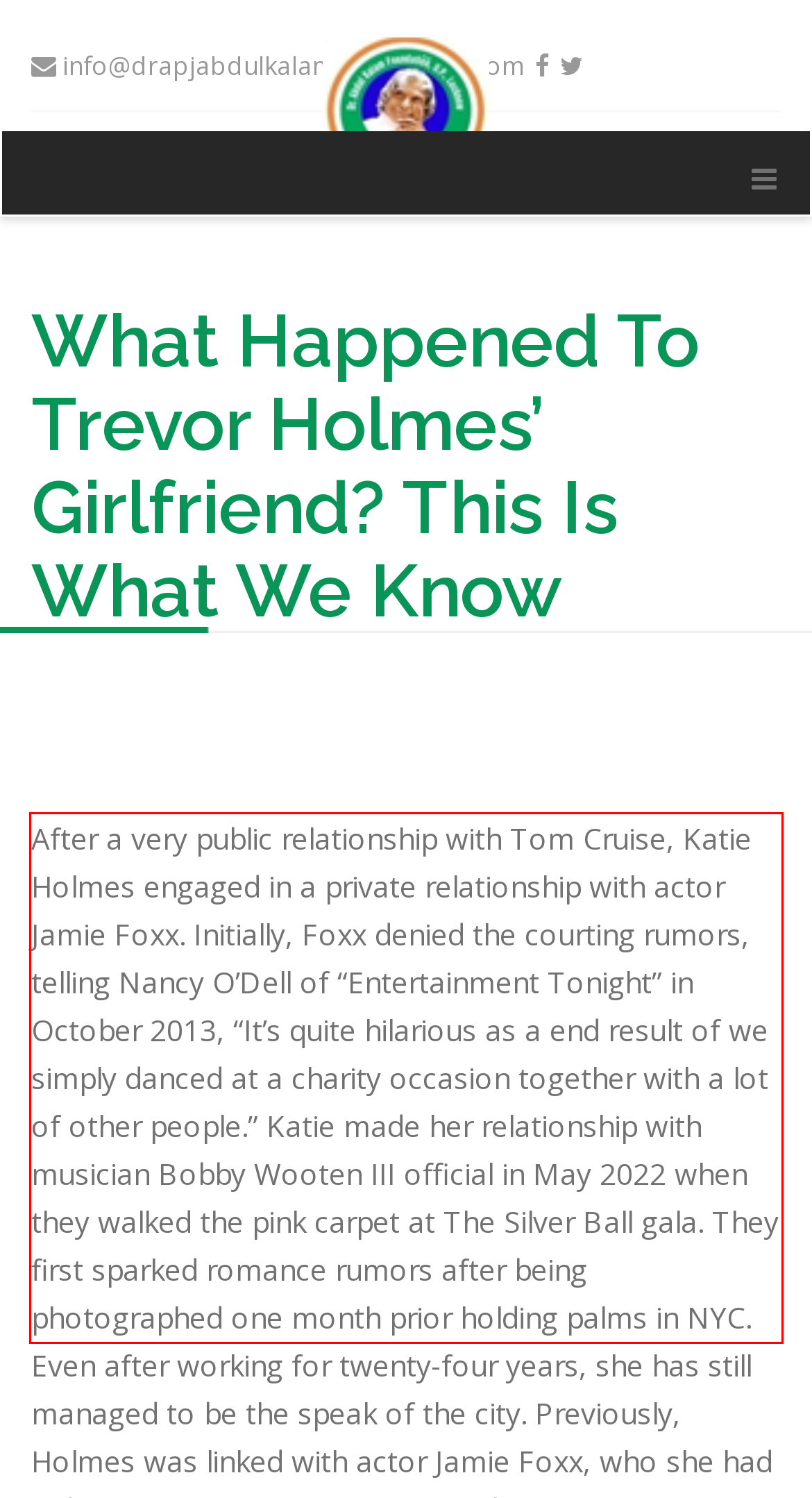Review the screenshot of the webpage and recognize the text inside the red rectangle bounding box. Provide the extracted text content.

After a very public relationship with Tom Cruise, Katie Holmes engaged in a private relationship with actor Jamie Foxx. Initially, Foxx denied the courting rumors, telling Nancy O’Dell of “Entertainment Tonight” in October 2013, “It’s quite hilarious as a end result of we simply danced at a charity occasion together with a lot of other people.” Katie made her relationship with musician Bobby Wooten III official in May 2022 when they walked the pink carpet at The Silver Ball gala. They first sparked romance rumors after being photographed one month prior holding palms in NYC.